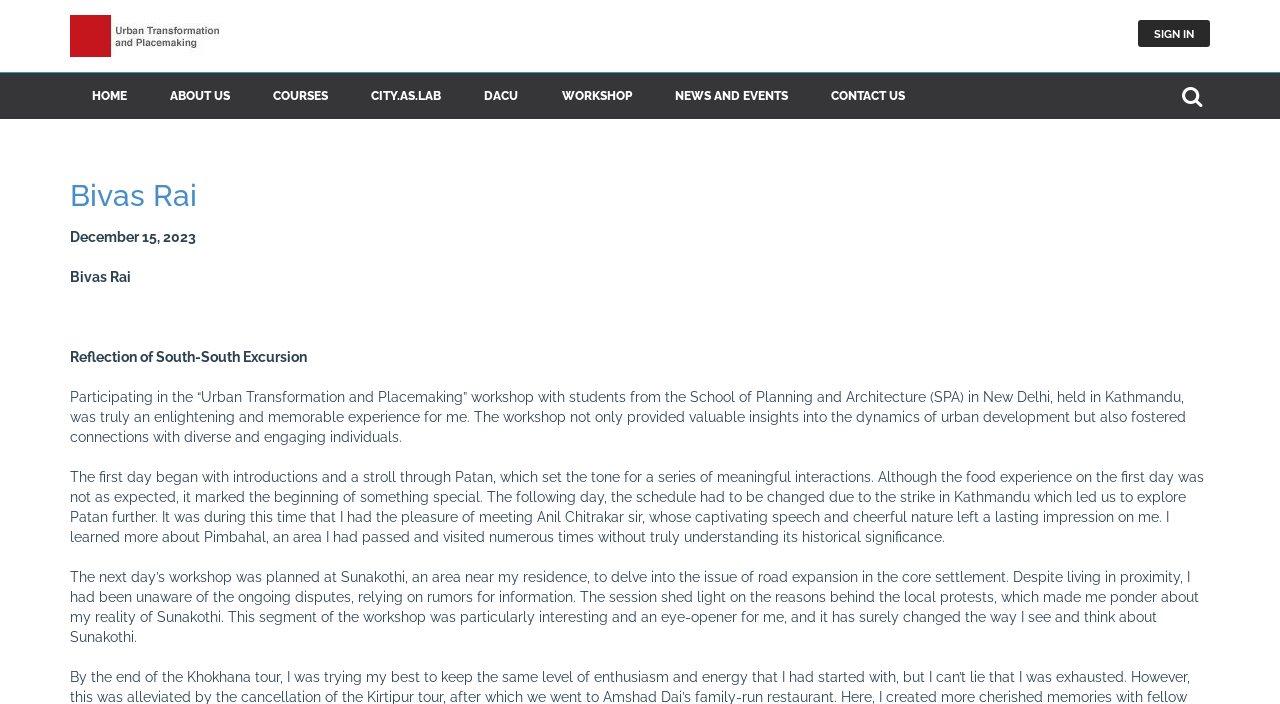What is the name of the area mentioned in the text where the workshop was held?
Based on the image, please offer an in-depth response to the question.

The webpage mentions that the workshop was held in Patan, which is an area in Kathmandu, and the text describes the experience of the author in Patan during the workshop.